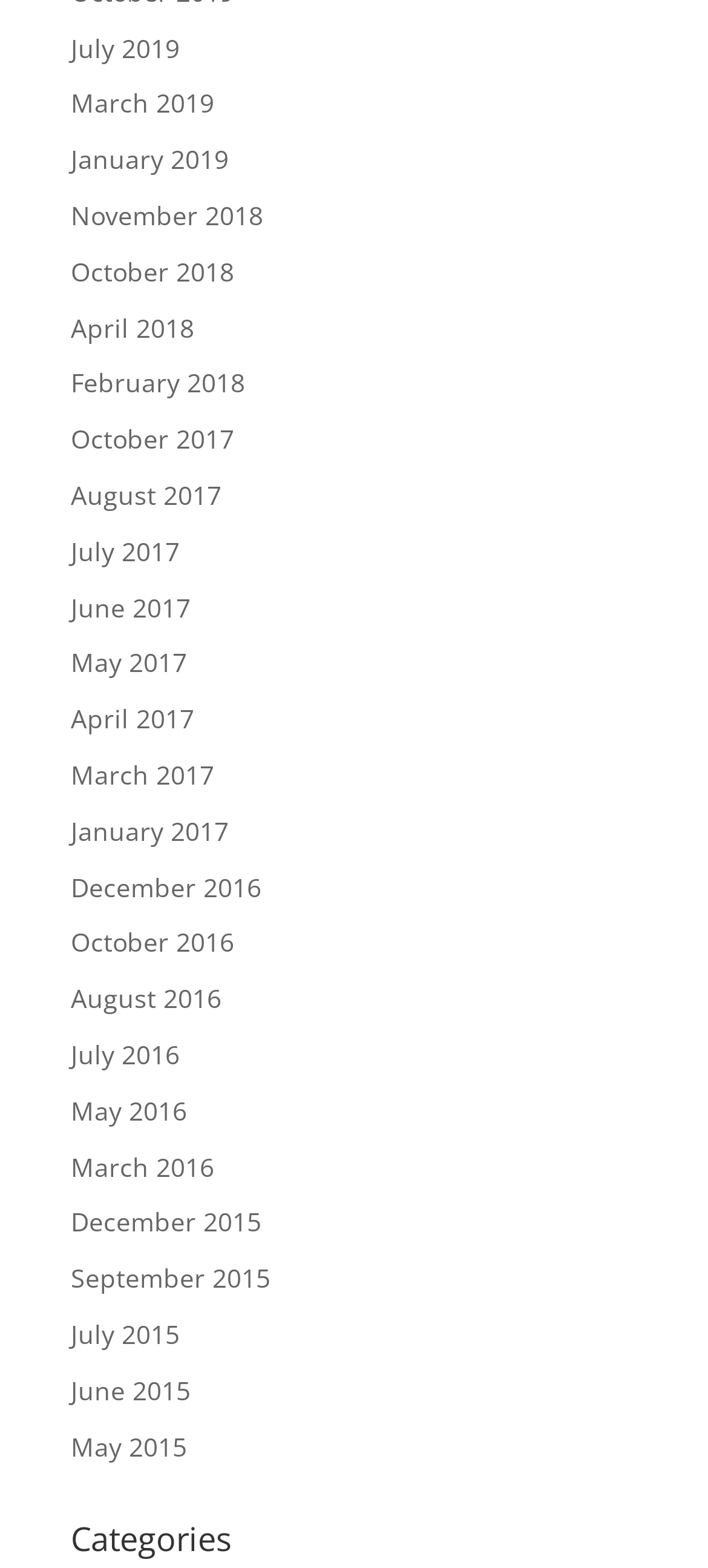Are there any links available for the month of April?
Answer with a single word or phrase by referring to the visual content.

Yes